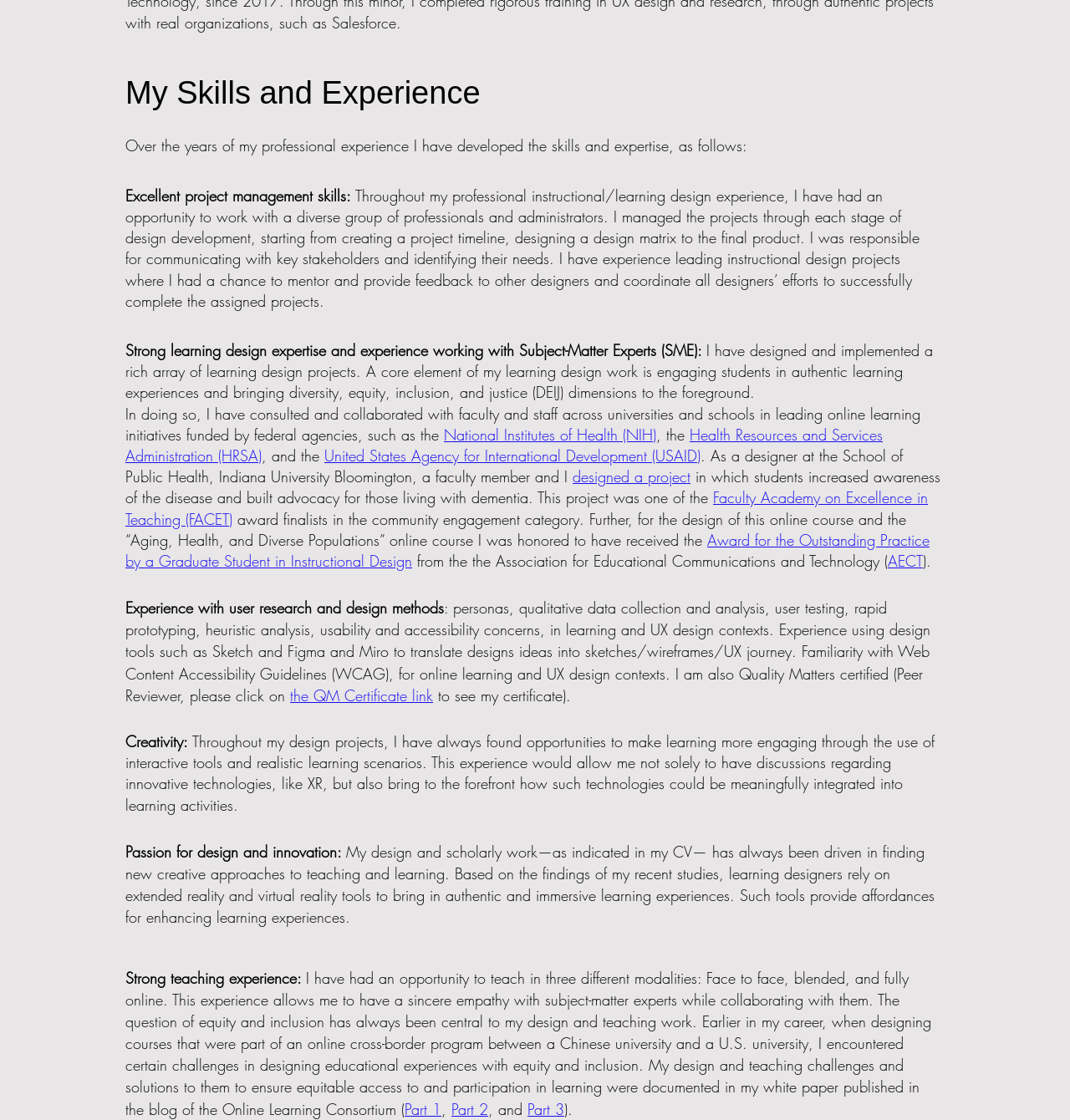What is the author's passion in design and innovation?
Based on the visual content, answer with a single word or a brief phrase.

Integrating innovative technologies into learning